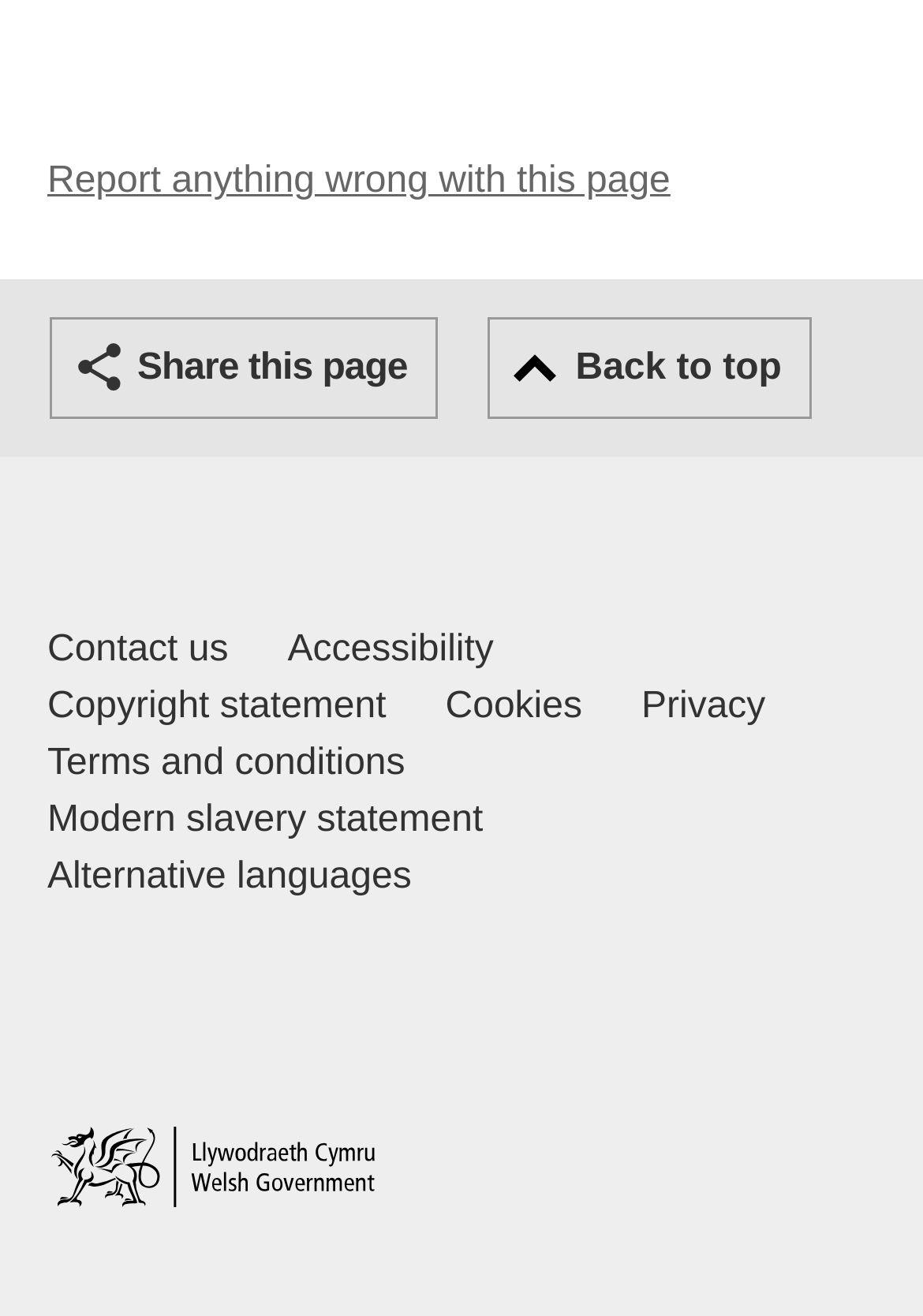Please identify the bounding box coordinates of the clickable element to fulfill the following instruction: "Go to home page". The coordinates should be four float numbers between 0 and 1, i.e., [left, top, right, bottom].

[0.051, 0.856, 0.41, 0.917]